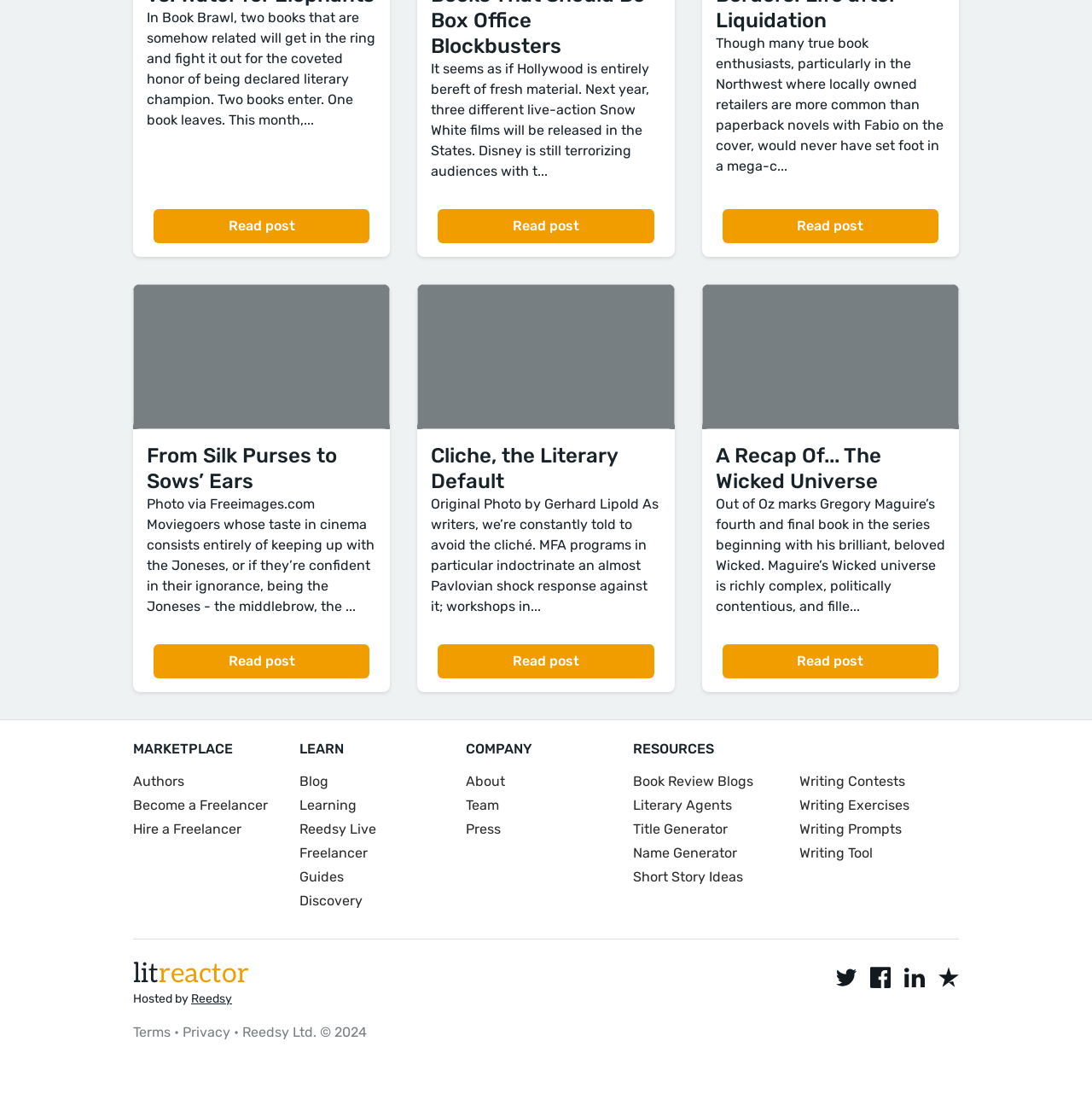Specify the bounding box coordinates of the element's region that should be clicked to achieve the following instruction: "Learn about writing guides". The bounding box coordinates consist of four float numbers between 0 and 1, in the format [left, top, right, bottom].

[0.274, 0.78, 0.421, 0.798]